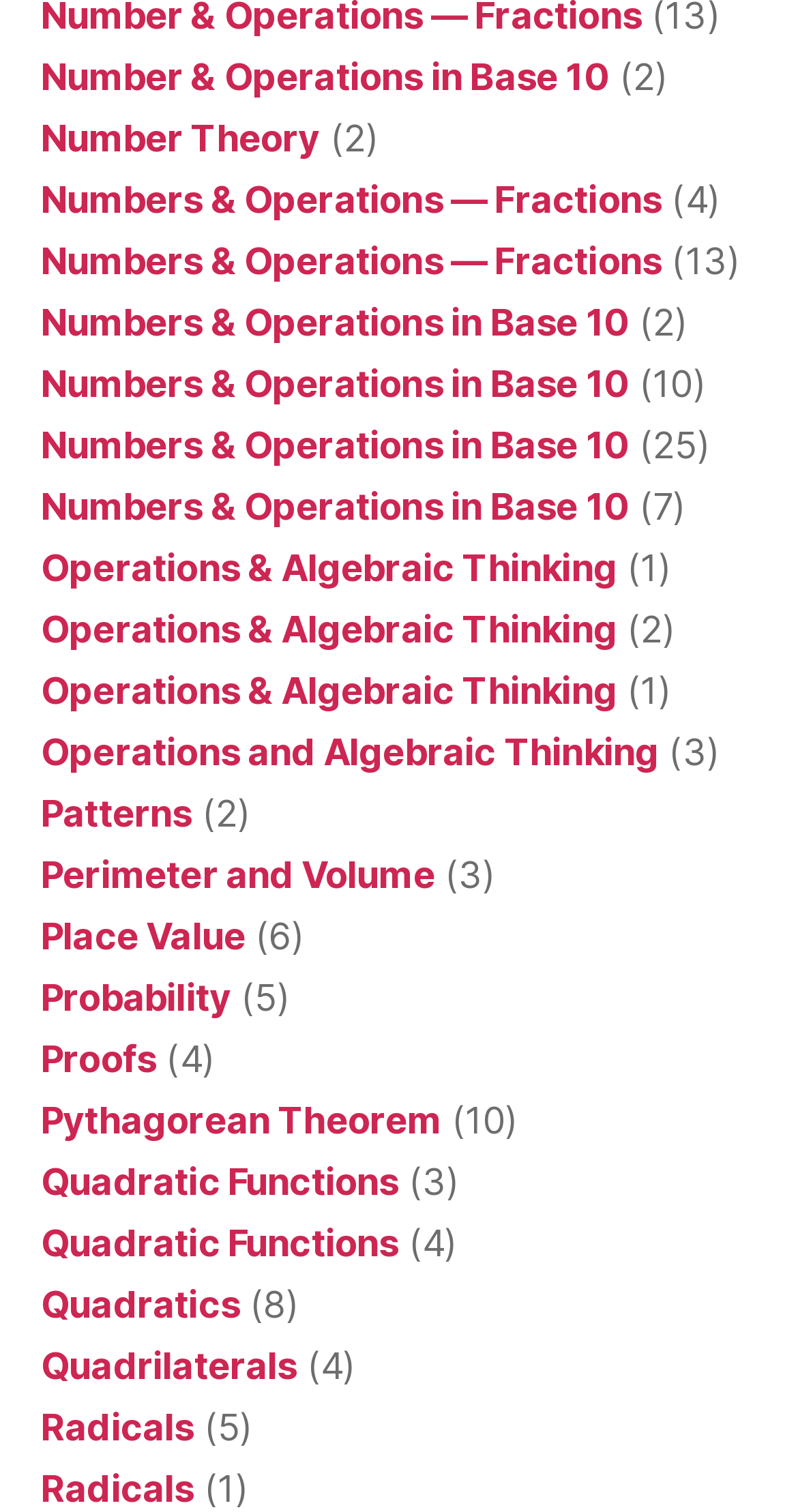How many topics are listed in total?
Based on the image, provide your answer in one word or phrase.

15